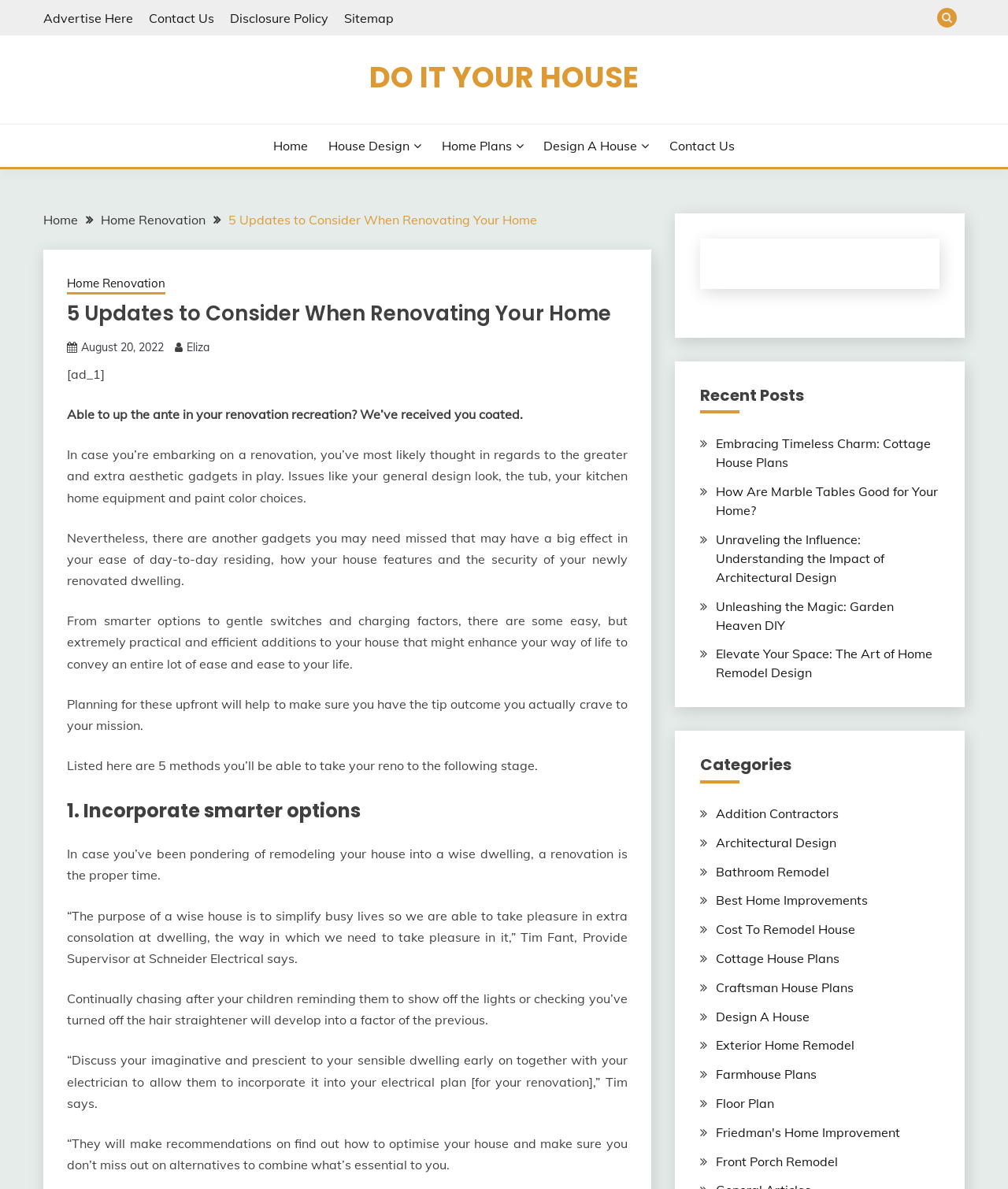What is the topic of the webpage?
Using the image, elaborate on the answer with as much detail as possible.

Based on the webpage content, it appears that the topic of the webpage is home renovation, as it discusses updates to consider when renovating a home and provides information on smarter options, design, and planning.